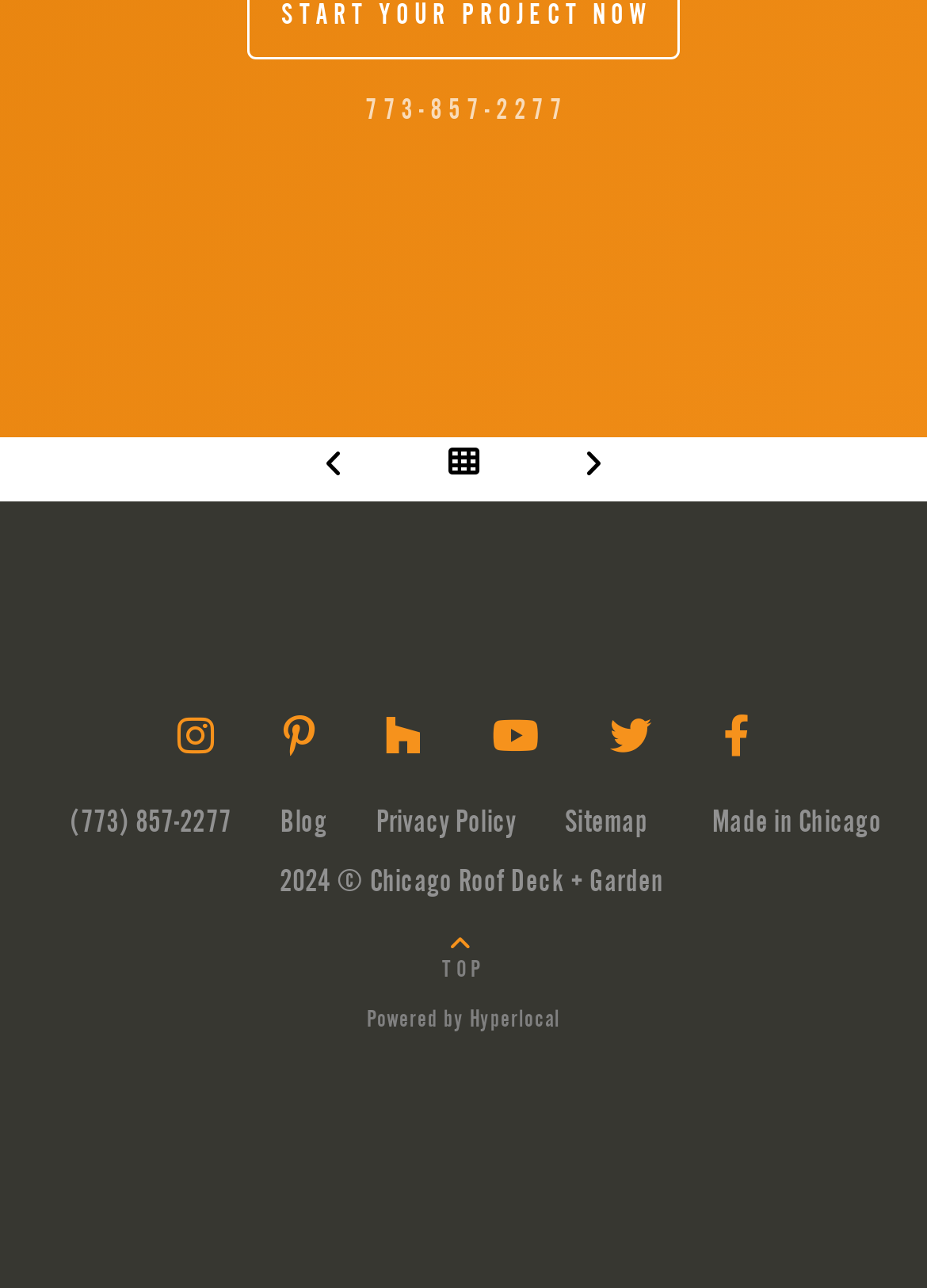Highlight the bounding box coordinates of the element that should be clicked to carry out the following instruction: "Call the phone number". The coordinates must be given as four float numbers ranging from 0 to 1, i.e., [left, top, right, bottom].

[0.358, 0.046, 0.642, 0.118]